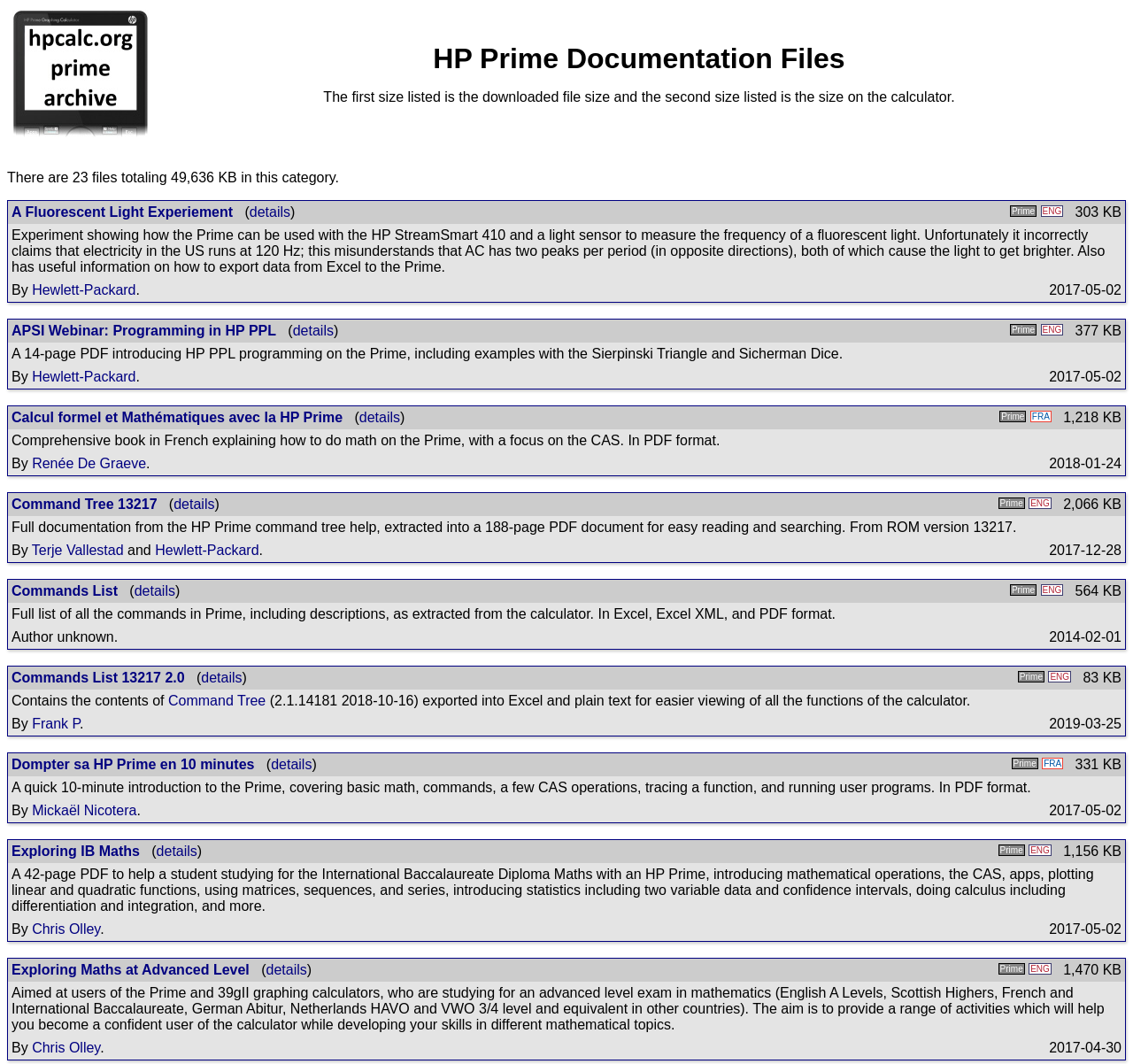Could you locate the bounding box coordinates for the section that should be clicked to accomplish this task: "view file details".

[0.01, 0.192, 0.206, 0.206]